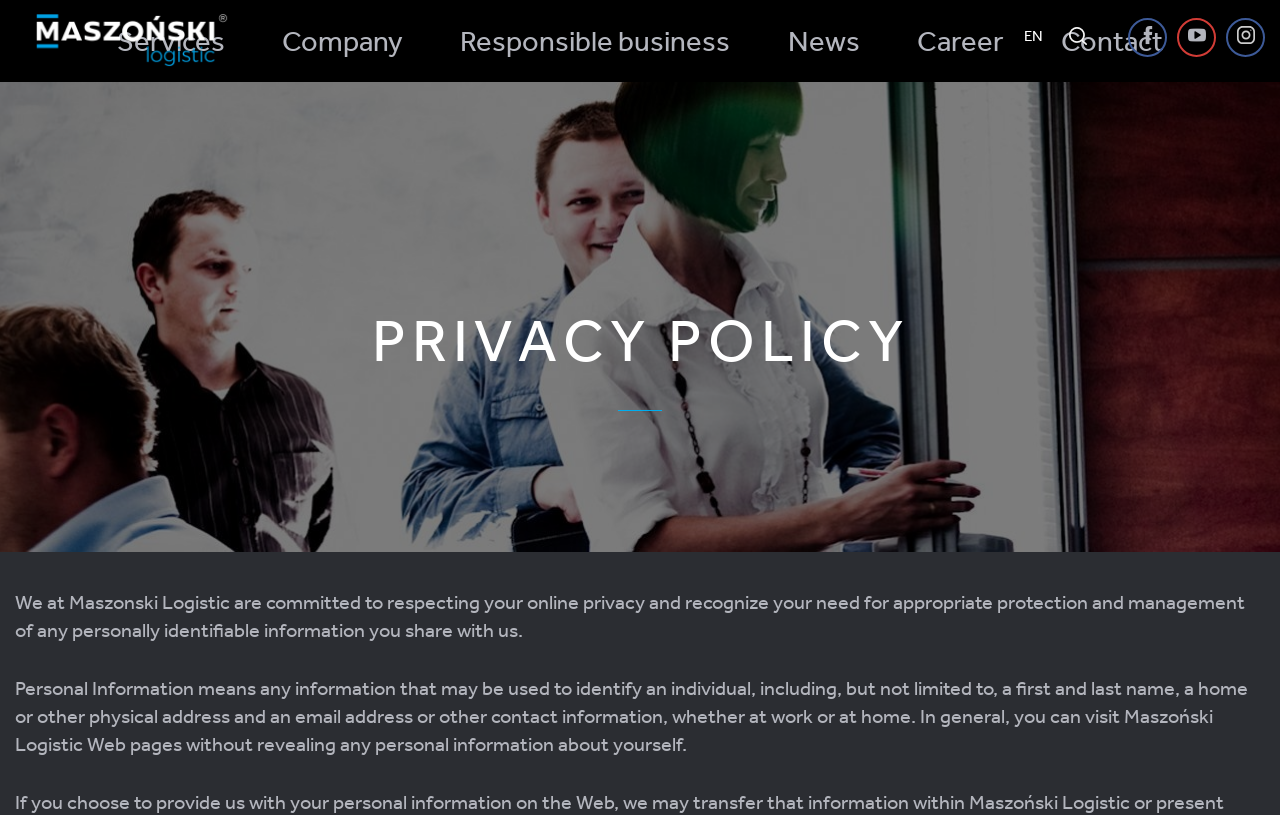Generate a detailed explanation of the webpage's features and information.

The webpage is about the privacy policy of Maszoński Logistic GmbH. At the top left corner, there is a logo of Maszoński Logistic GmbH, which is an image linked to the company's homepage. Below the logo, there is a navigation menu with six links: Services, Company, Responsible business, News, Career, and Contact.

On the top right corner, there is a complementary section with links to change the language to German (DE) or English (EN), and social media links to Instagram, represented by an image. 

The main content of the webpage is divided into sections. The first section has a heading that reads "PRIVACY POLICY" in large letters. Below the heading, there is a paragraph of text that explains the company's commitment to respecting online privacy and protecting personal information. 

The next section explains what personal information means, including but not limited to, names, addresses, and contact information. It also mentions that visitors can browse the company's web pages without revealing any personal information.